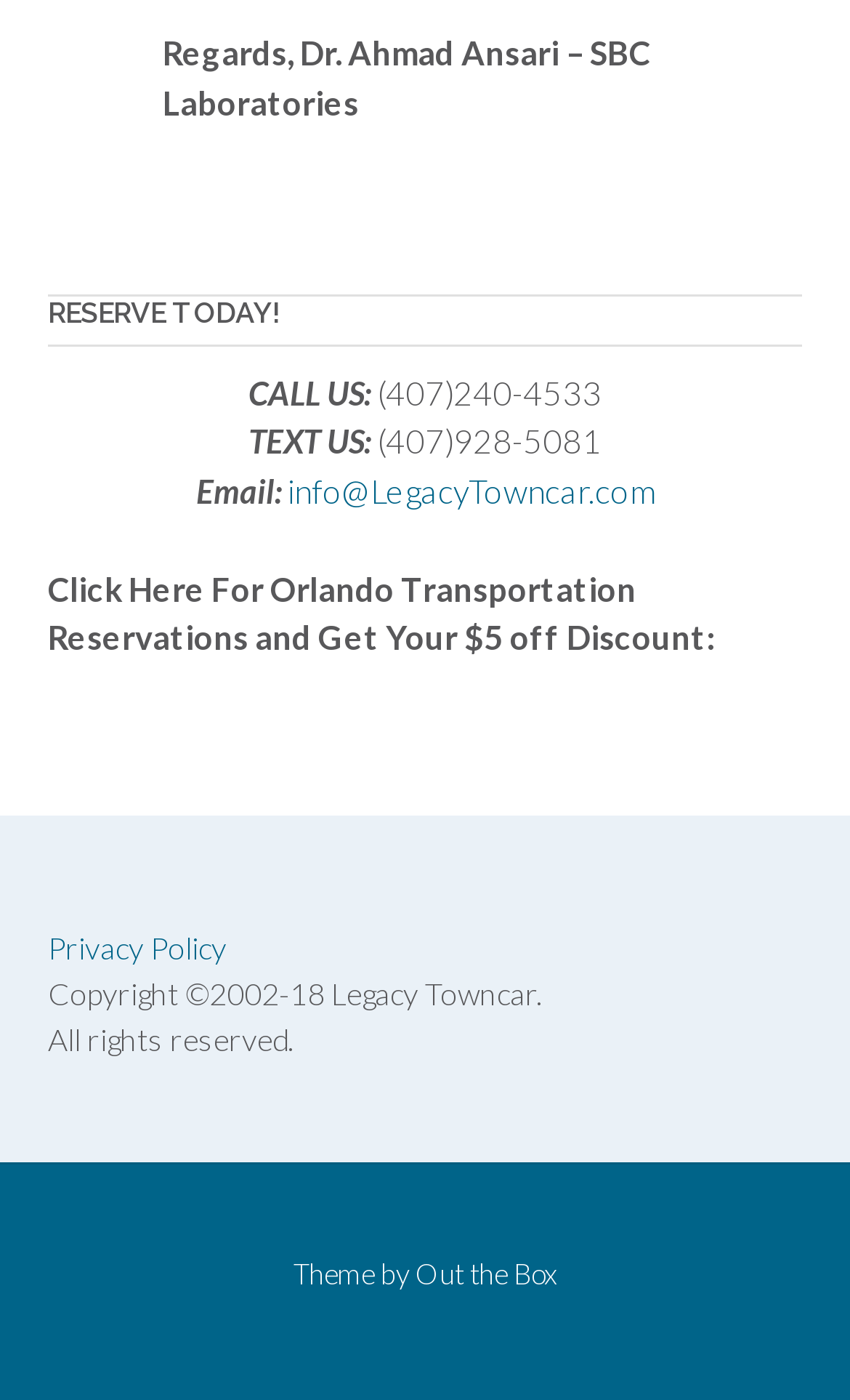What is the discount offered for Orlando transportation reservations?
Using the image, provide a concise answer in one word or a short phrase.

$5 off